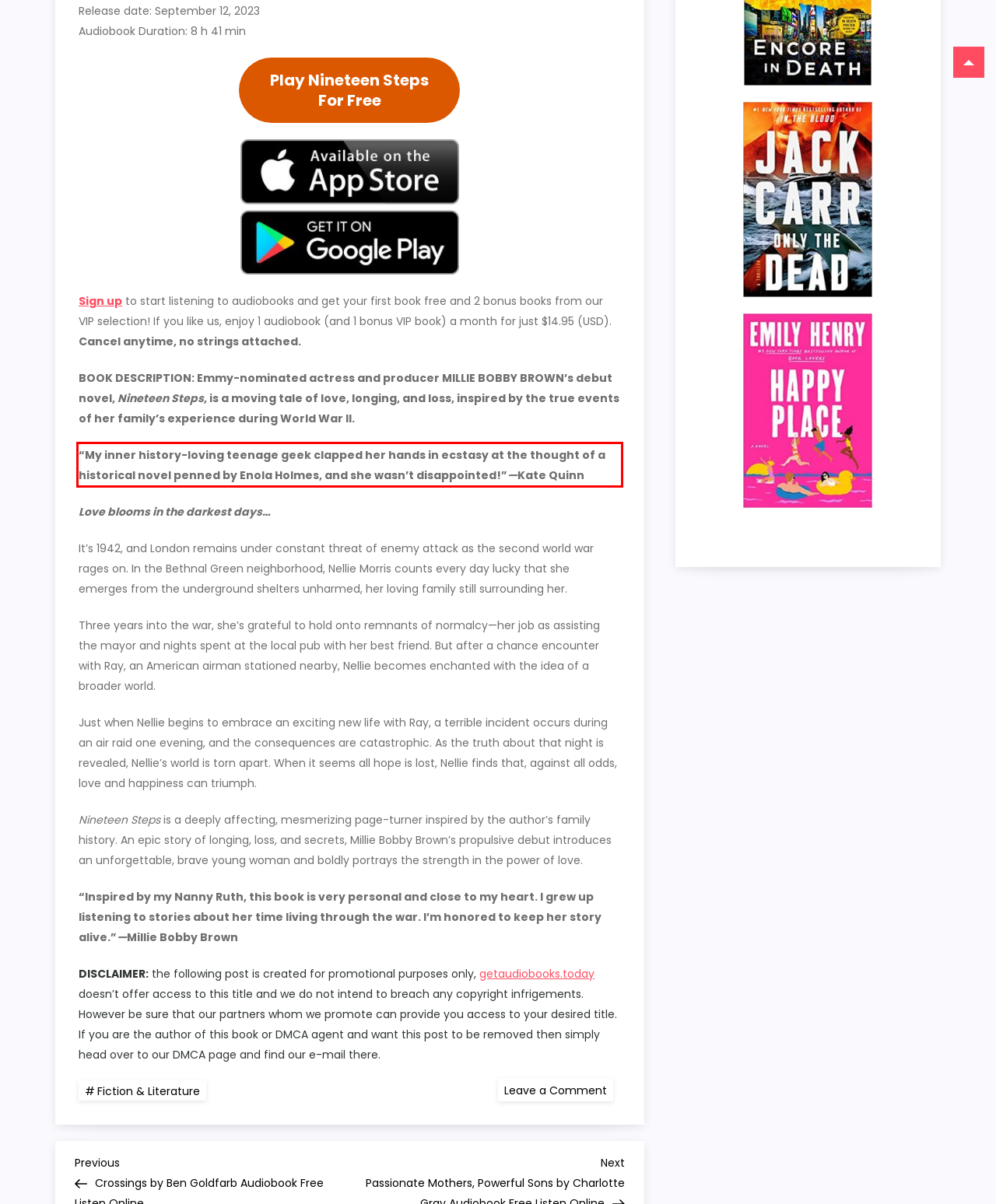Using the provided screenshot, read and generate the text content within the red-bordered area.

“My inner history-loving teenage geek clapped her hands in ecstasy at the thought of a historical novel penned by Enola Holmes, and she wasn’t disappointed!”—Kate Quinn